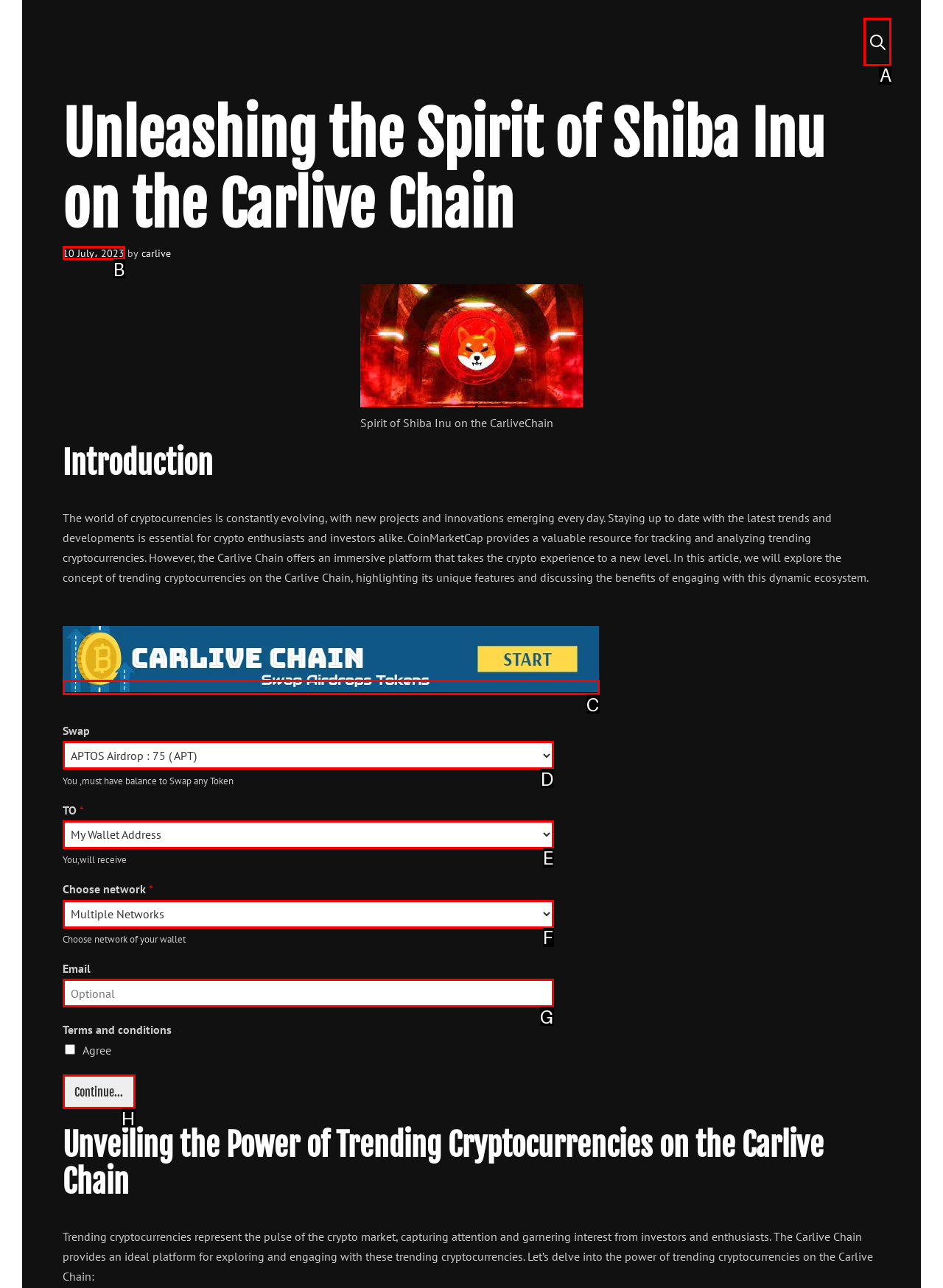Select the correct UI element to complete the task: Search for products
Please provide the letter of the chosen option.

None